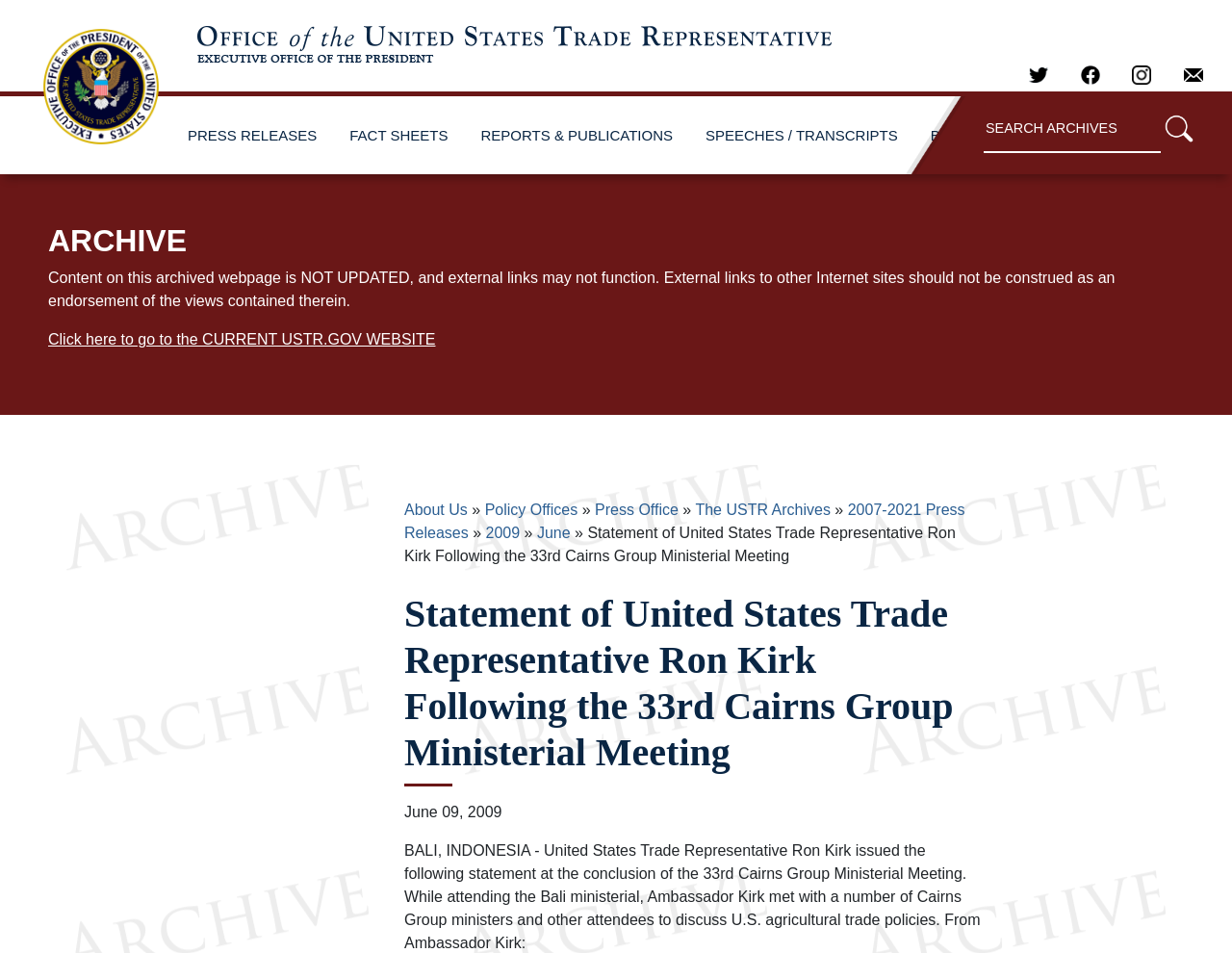Locate the bounding box coordinates of the region to be clicked to comply with the following instruction: "Go to the current USTR.GOV website". The coordinates must be four float numbers between 0 and 1, in the form [left, top, right, bottom].

[0.039, 0.348, 0.354, 0.365]